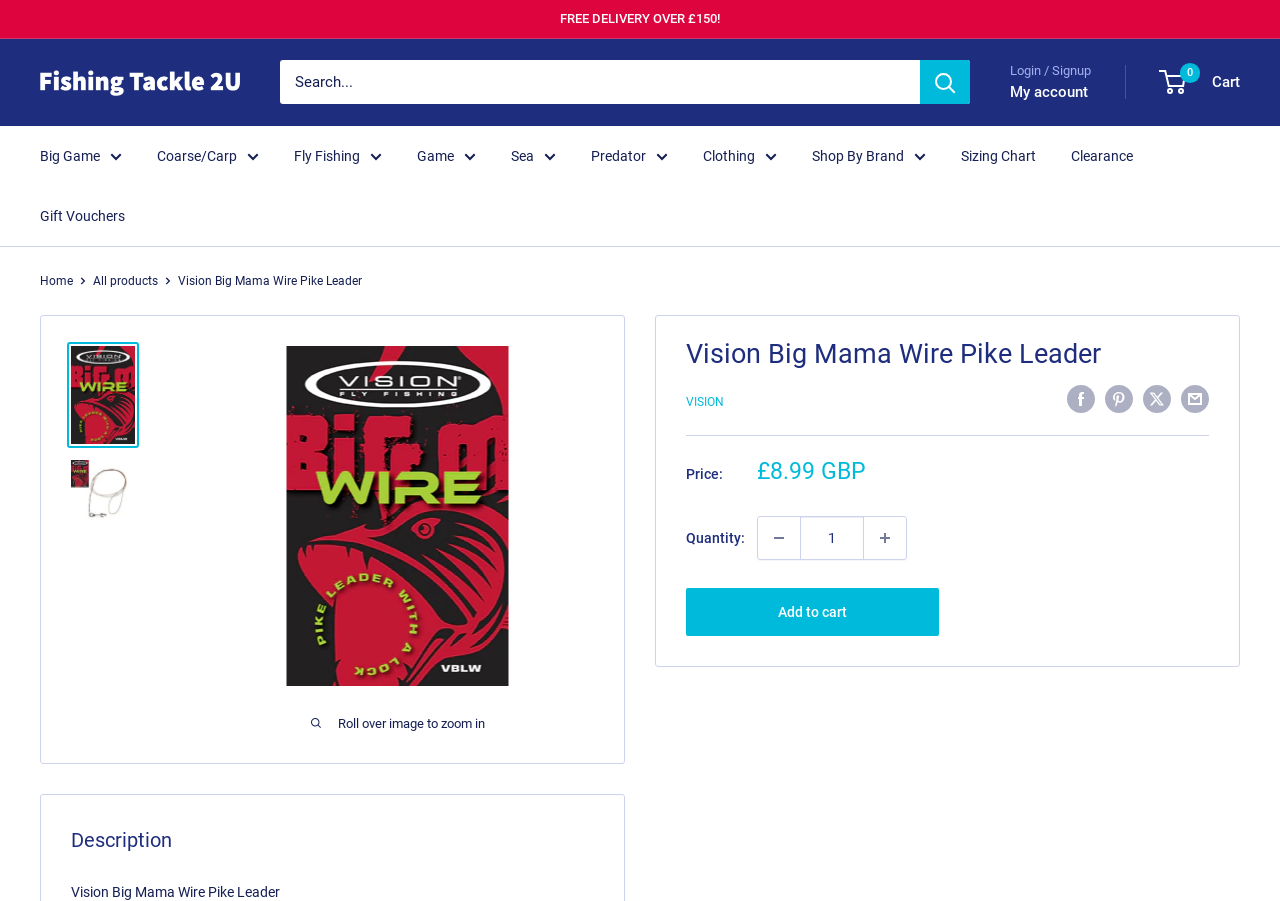What type of fishing is the Vision Big Mama Wire Pike Leader suitable for?
Answer with a single word or phrase by referring to the visual content.

Pike fishing